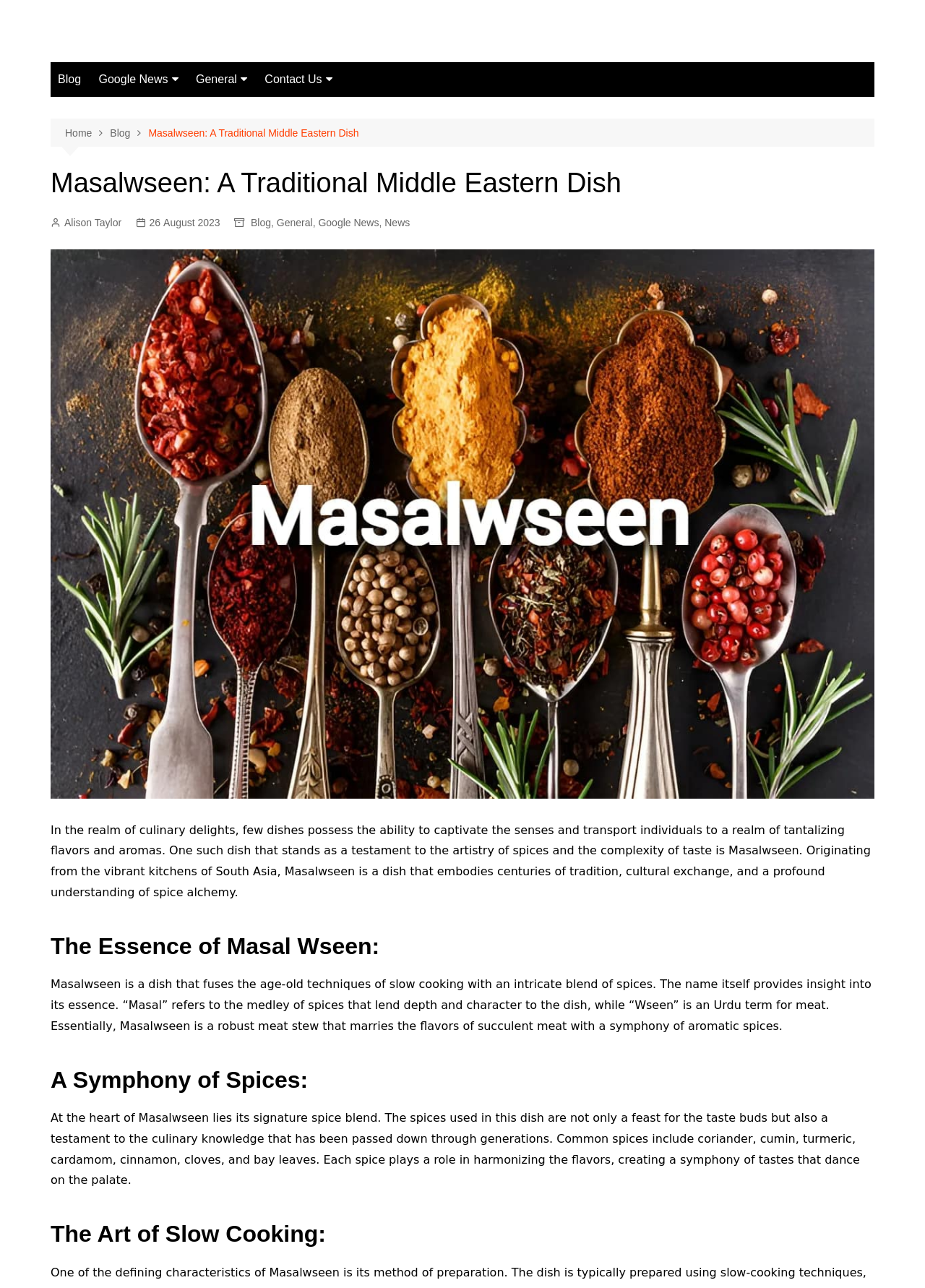Please analyze the image and give a detailed answer to the question:
What is the author of the blog post?

I found the answer by looking at the link with the text 'Alison Taylor', which is located below the title of the webpage. This link is likely the author's name.